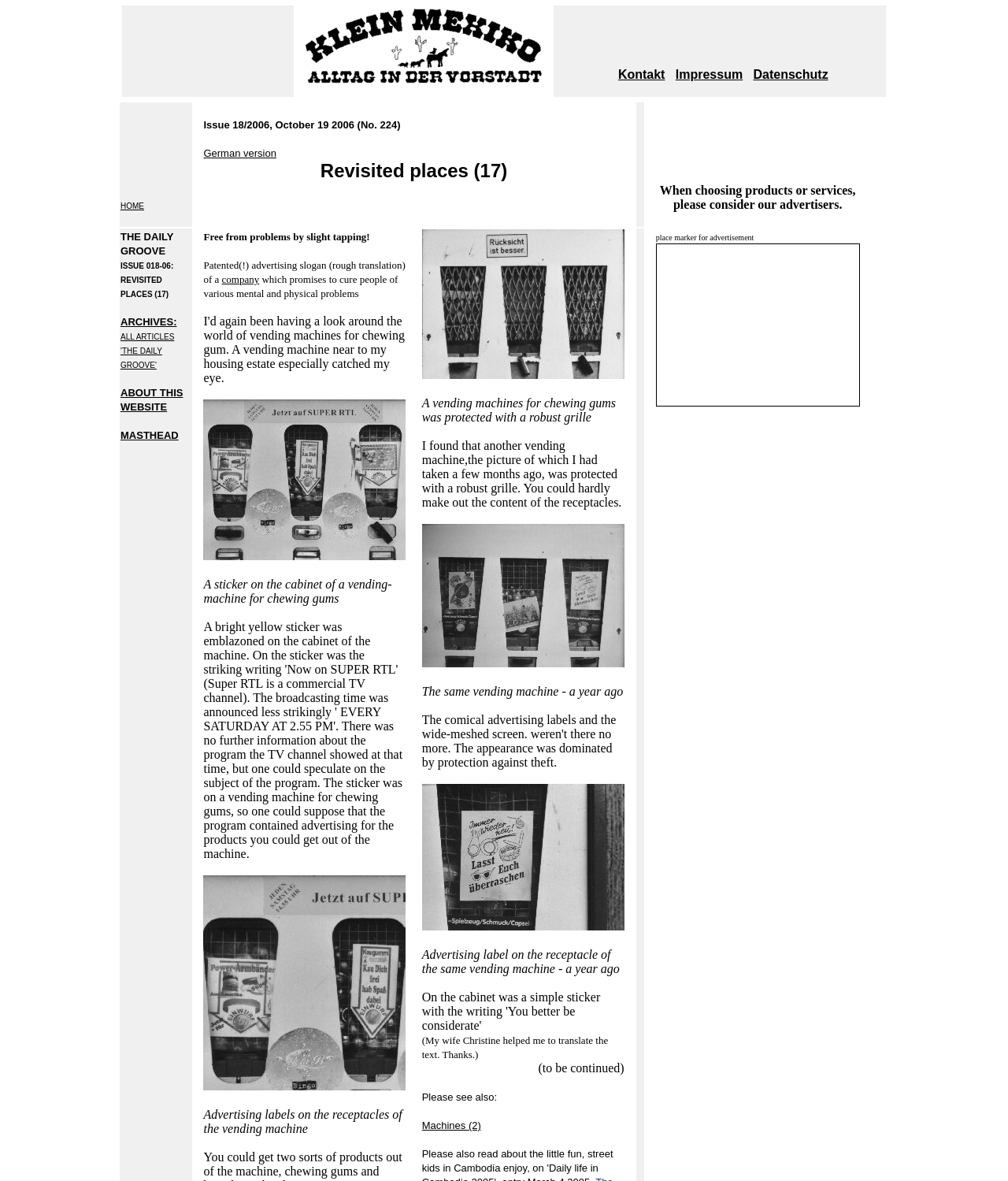Ascertain the bounding box coordinates for the UI element detailed here: "Revisited places (17)". The coordinates should be provided as [left, top, right, bottom] with each value being a float between 0 and 1.

[0.318, 0.135, 0.503, 0.153]